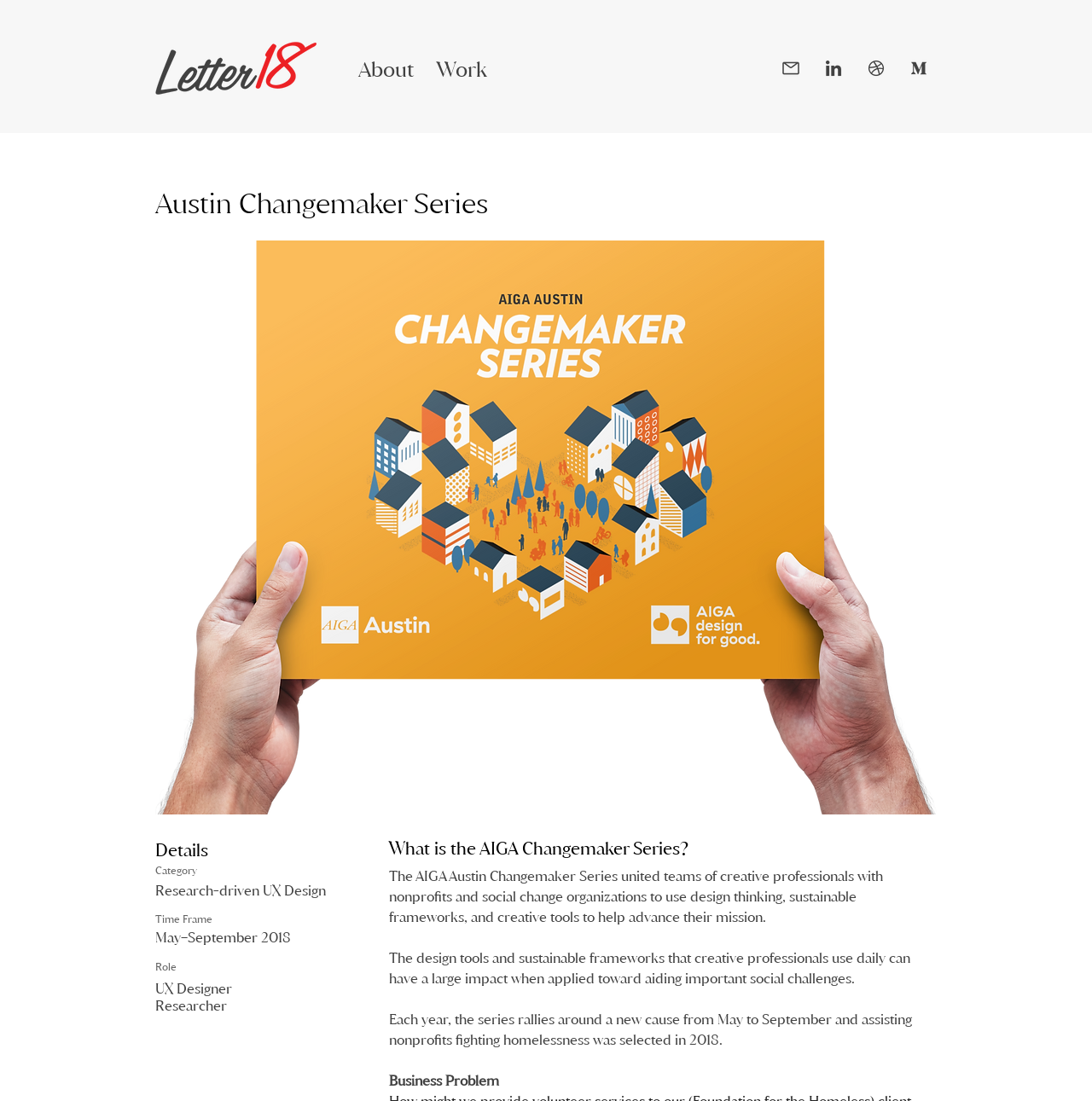Using the element description provided, determine the bounding box coordinates in the format (top-left x, top-left y, bottom-right x, bottom-right y). Ensure that all values are floating point numbers between 0 and 1. Element description: Work

[0.4, 0.051, 0.446, 0.074]